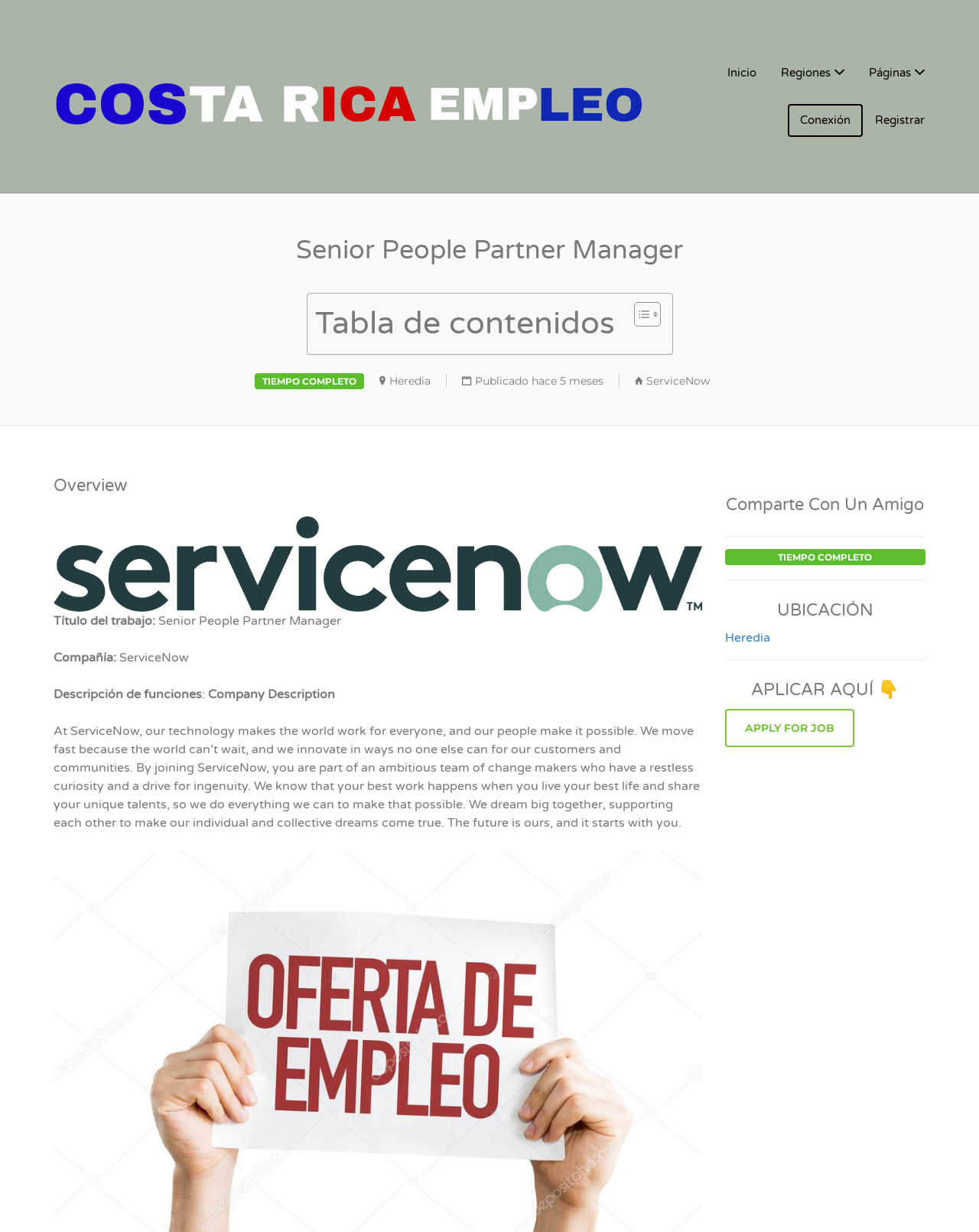Please identify the bounding box coordinates of the element's region that I should click in order to complete the following instruction: "Click on the 'Inicio' link". The bounding box coordinates consist of four float numbers between 0 and 1, i.e., [left, top, right, bottom].

[0.73, 0.046, 0.785, 0.072]